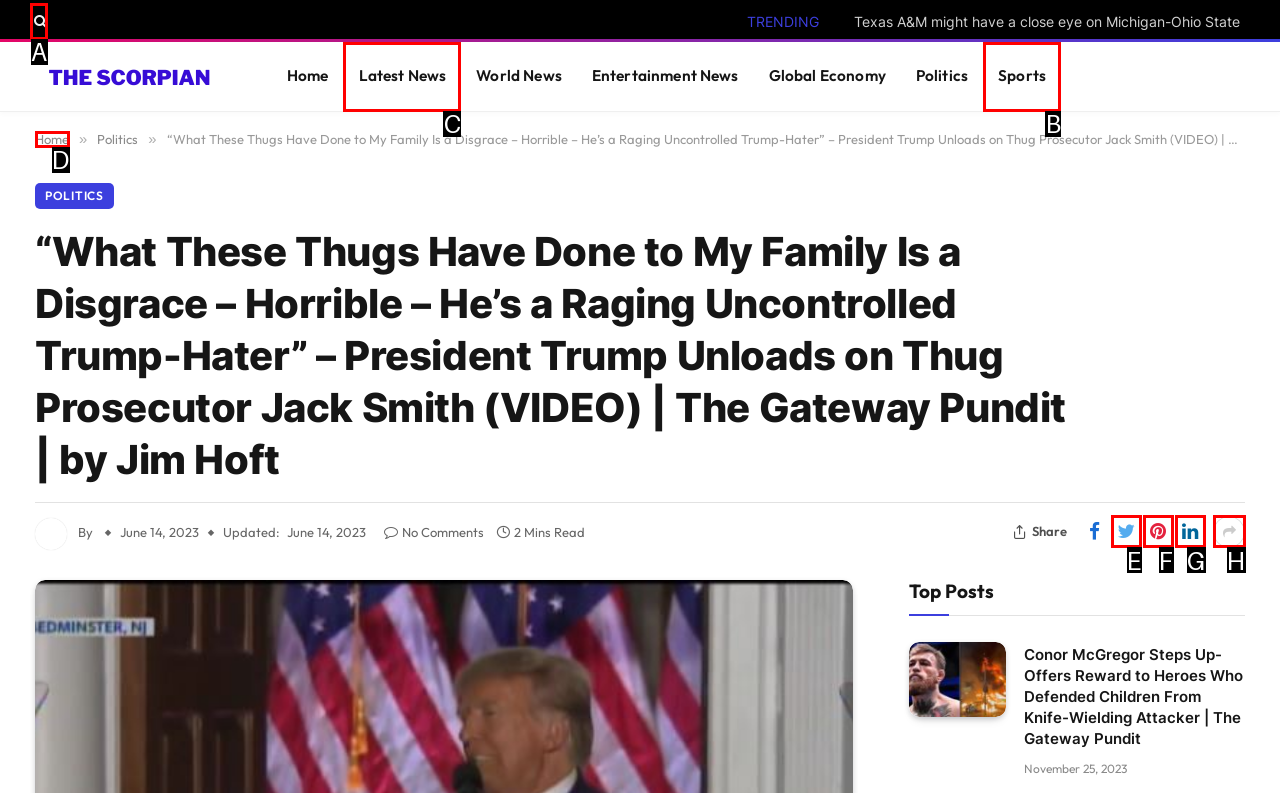Identify which HTML element to click to fulfill the following task: Read the latest news. Provide your response using the letter of the correct choice.

C